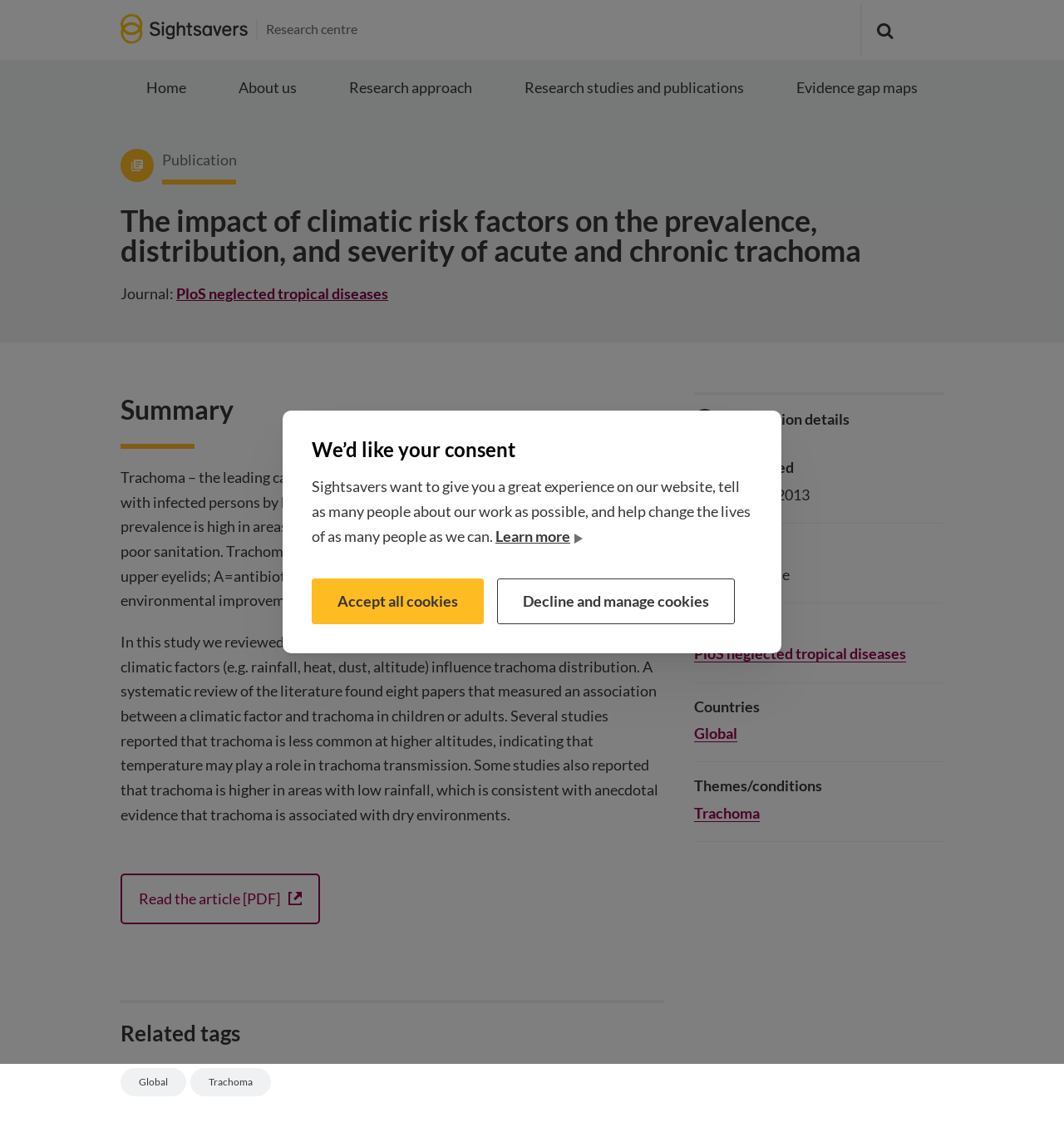Give a one-word or short phrase answer to this question: 
What is the topic of the research study?

Trachoma